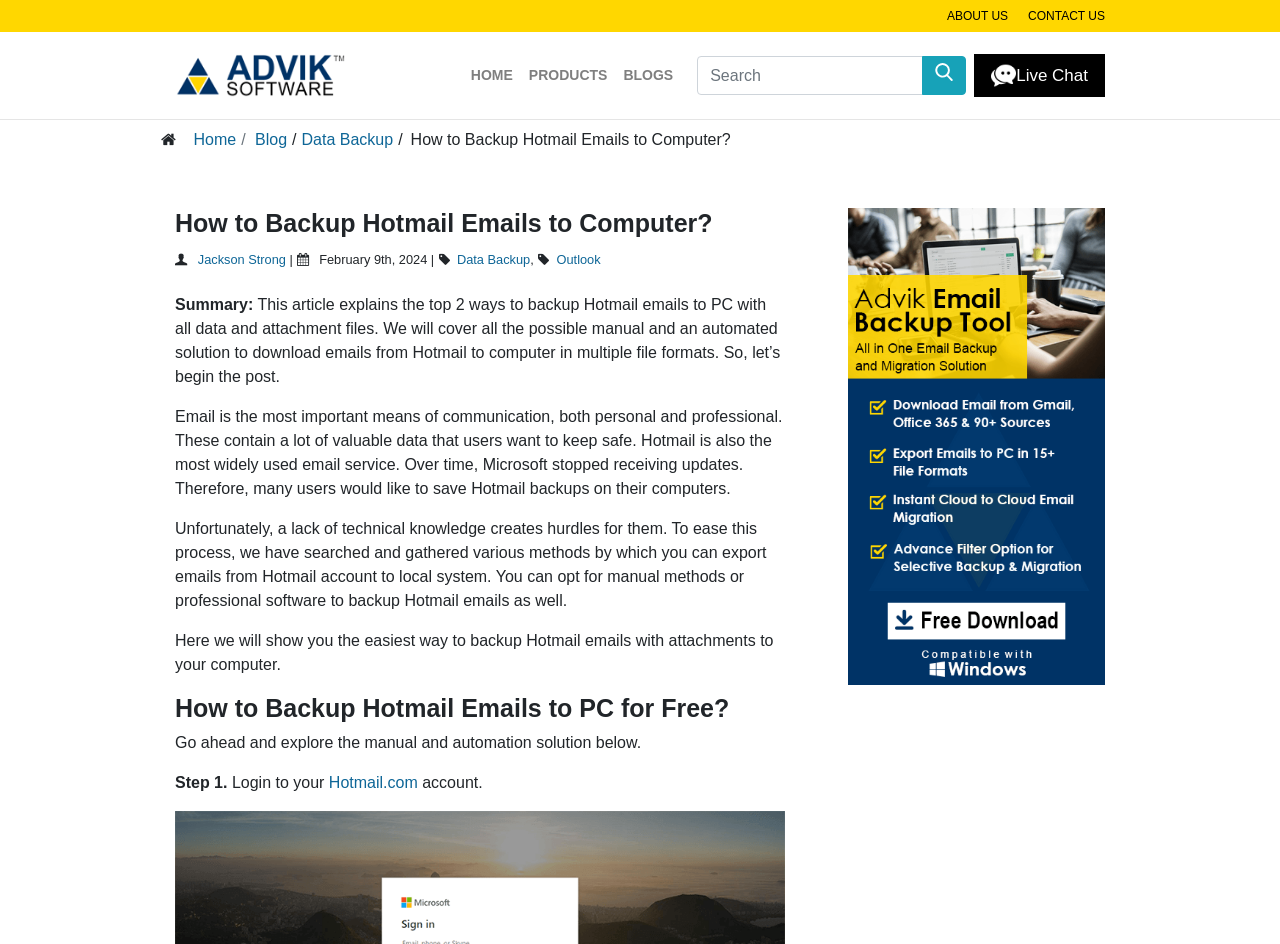Locate the bounding box coordinates of the region to be clicked to comply with the following instruction: "Click on the 'ABOUT US' link". The coordinates must be four float numbers between 0 and 1, in the form [left, top, right, bottom].

[0.74, 0.011, 0.788, 0.023]